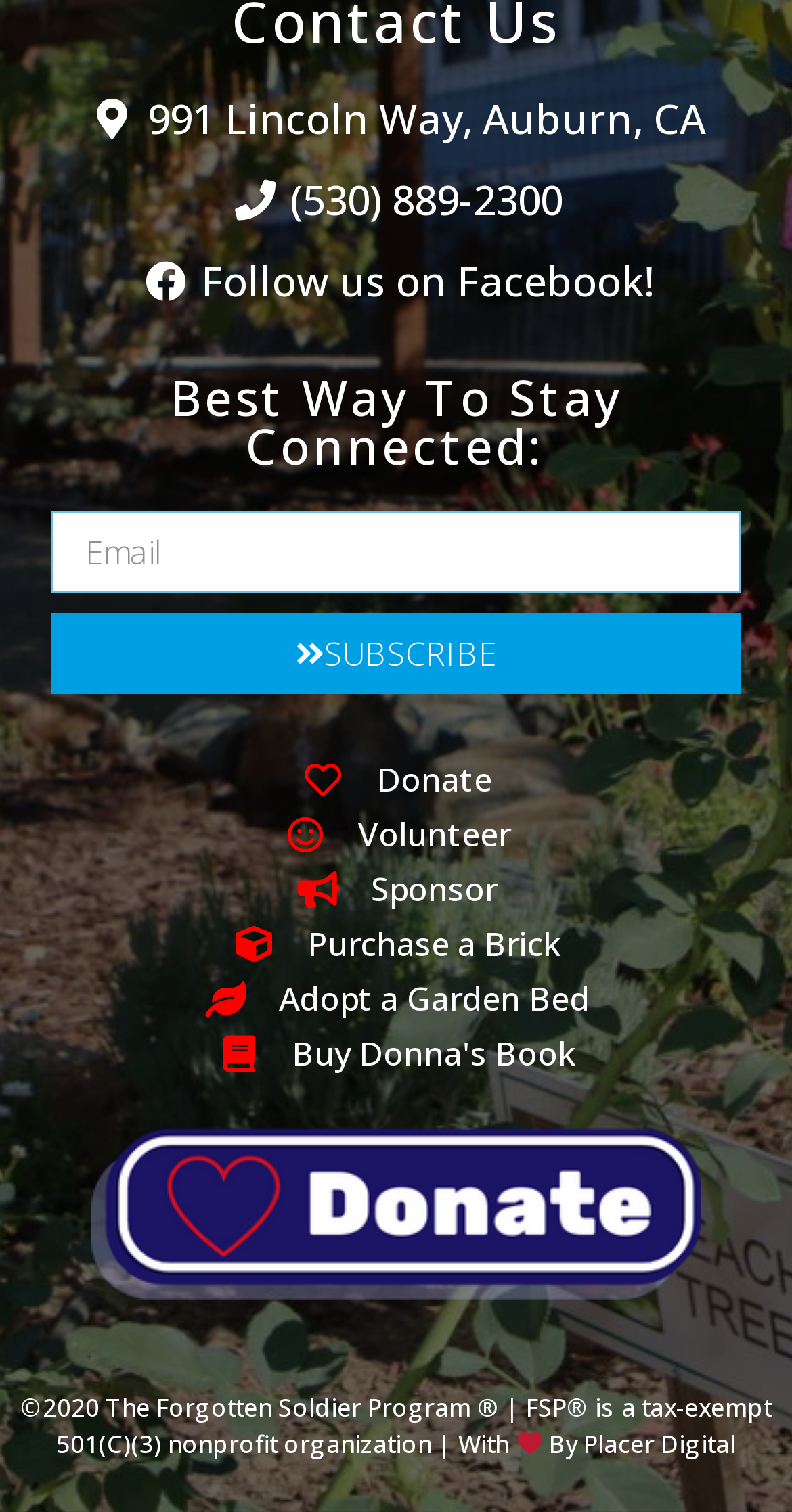Locate the bounding box coordinates of the region to be clicked to comply with the following instruction: "Enter email address". The coordinates must be four float numbers between 0 and 1, in the form [left, top, right, bottom].

[0.064, 0.338, 0.936, 0.392]